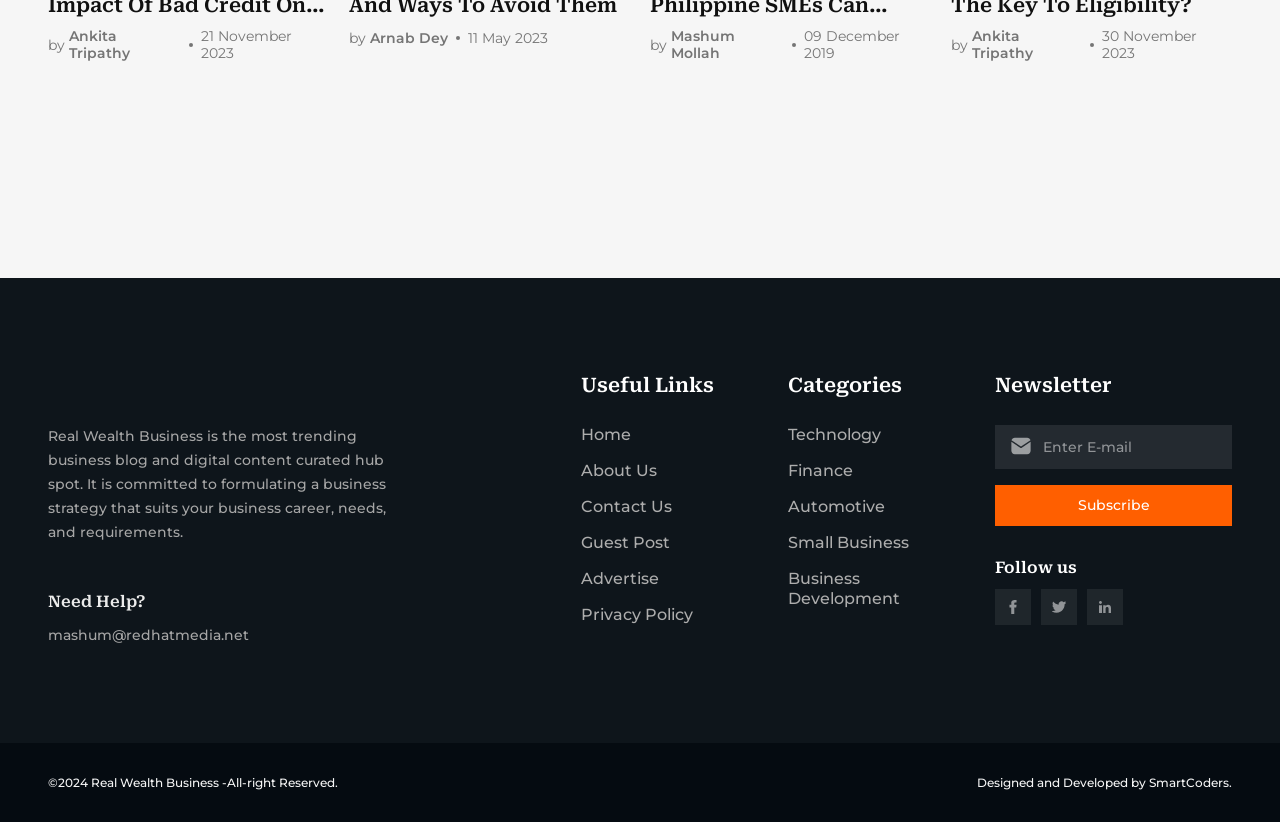Find the bounding box coordinates of the clickable region needed to perform the following instruction: "Subscribe to the newsletter". The coordinates should be provided as four float numbers between 0 and 1, i.e., [left, top, right, bottom].

[0.778, 0.59, 0.962, 0.64]